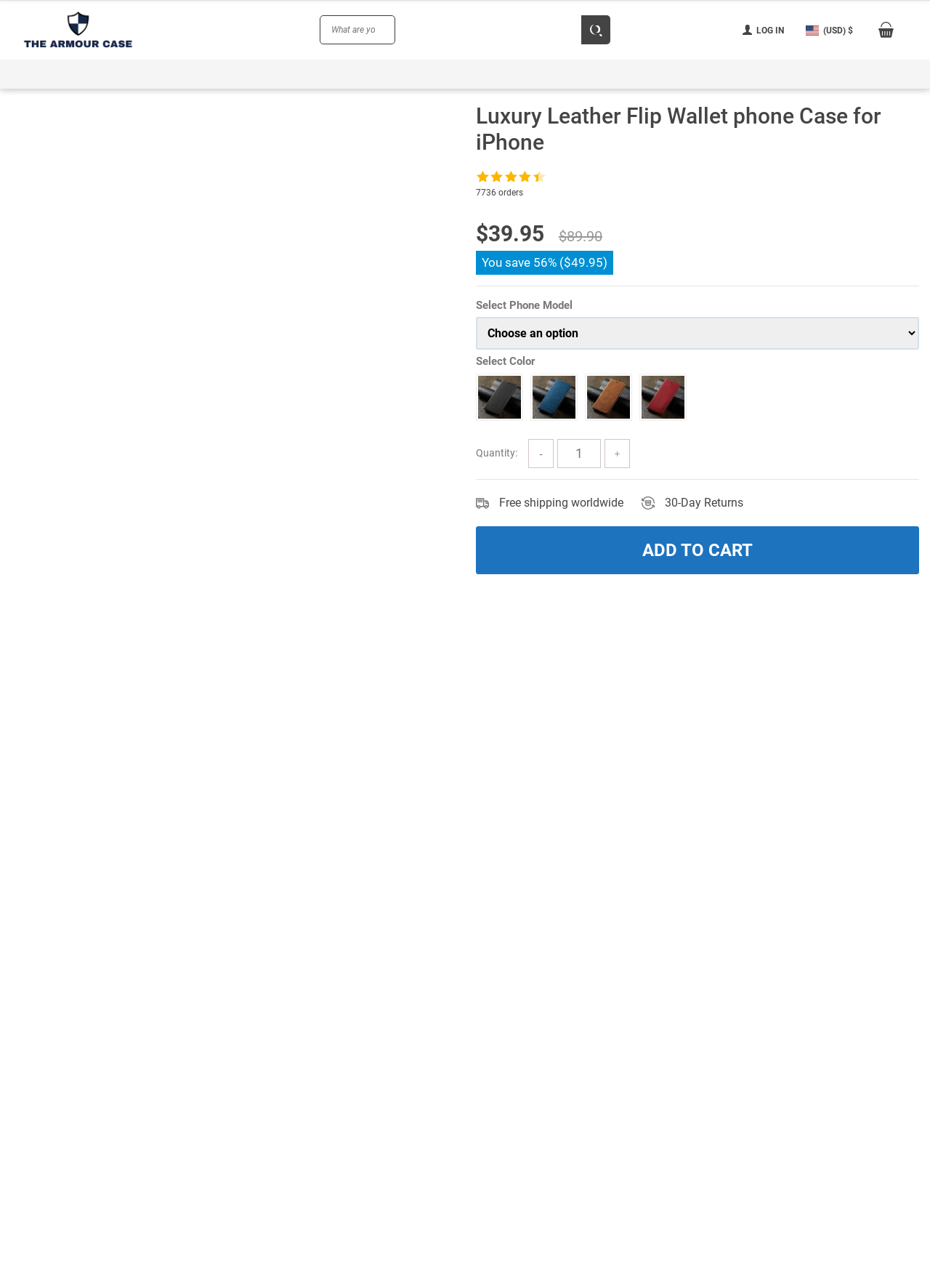Provide the bounding box coordinates for the area that should be clicked to complete the instruction: "Select iPhone Cases".

[0.012, 0.052, 0.09, 0.064]